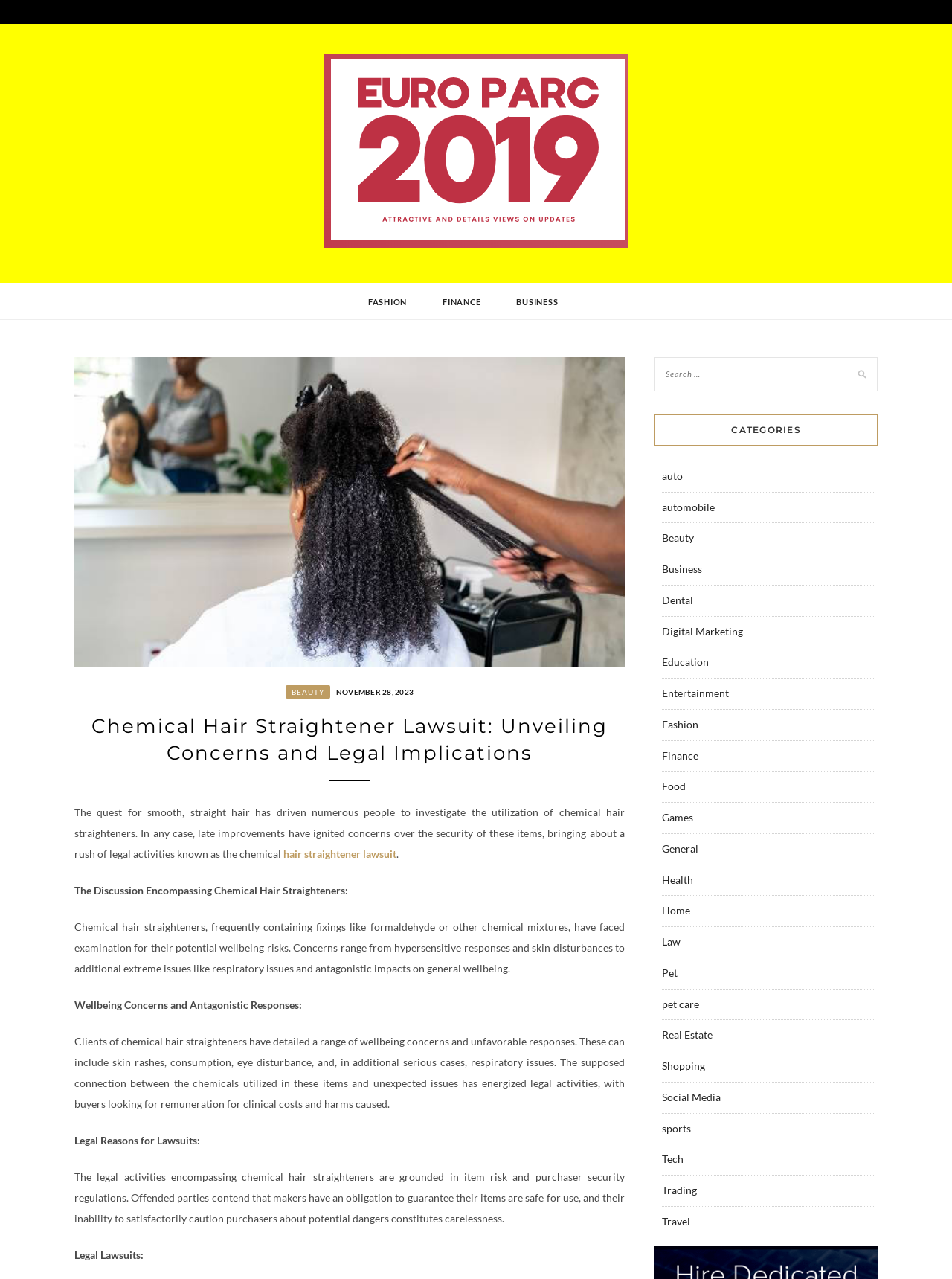What is the purpose of the search box on this webpage?
Look at the image and provide a short answer using one word or a phrase.

To search for specific topics